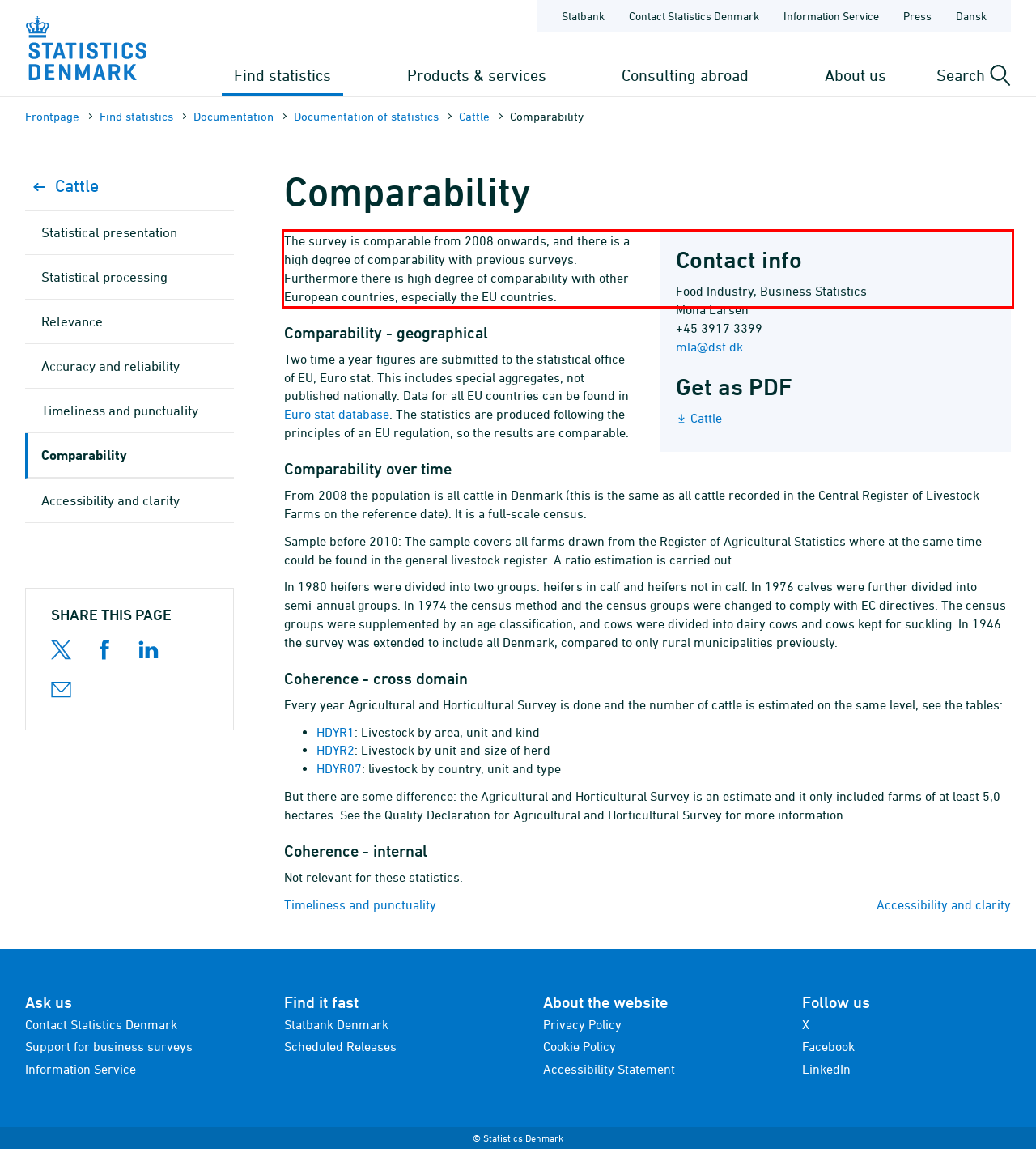Within the provided webpage screenshot, find the red rectangle bounding box and perform OCR to obtain the text content.

The survey is comparable from 2008 onwards, and there is a high degree of comparability with previous surveys. Furthermore there is high degree of comparability with other European countries, especially the EU countries.